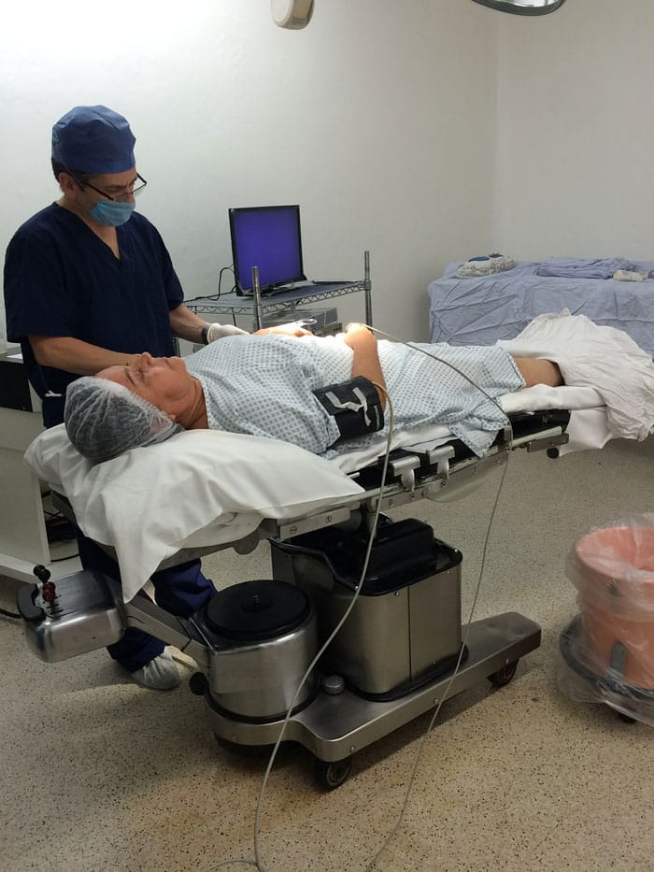Give a comprehensive caption for the image.

In a medical setting, a skilled anesthesiologist is preparing a patient for surgery. The scene captures the anesthesiologist wearing blue scrubs, a surgical cap, and a mask, ensuring the patient is comfortable and ready for the anesthesia process. The patient, identifiable by their surgical gown and lying on an operating table, appears calm as they are attended to. 

Behind them, a monitor is visible, likely used to track vital signs, while another table cluttered with medical supplies suggests a busy operating room environment. The floor is clean and sterile, typical of surgical areas, with a waste bin in the lower right corner, indicating readiness for any necessary discards during the procedure. This image highlights the critical role anesthesiologists play in administering anesthesia safely and ensuring patient well-being before, during, and after surgical operations.